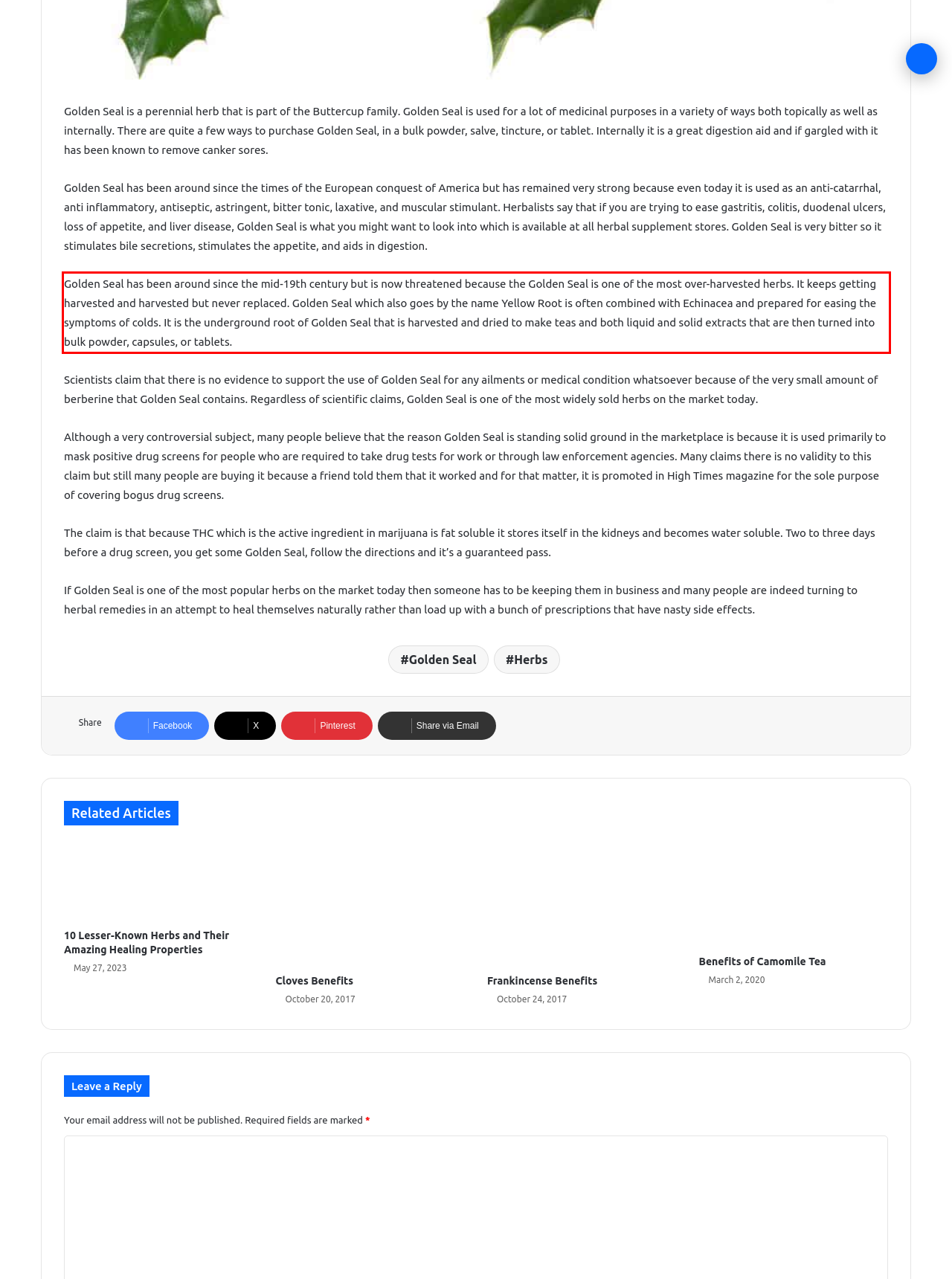Please look at the screenshot provided and find the red bounding box. Extract the text content contained within this bounding box.

Golden Seal has been around since the mid-19th century but is now threatened because the Golden Seal is one of the most over-harvested herbs. It keeps getting harvested and harvested but never replaced. Golden Seal which also goes by the name Yellow Root is often combined with Echinacea and prepared for easing the symptoms of colds. It is the underground root of Golden Seal that is harvested and dried to make teas and both liquid and solid extracts that are then turned into bulk powder, capsules, or tablets.